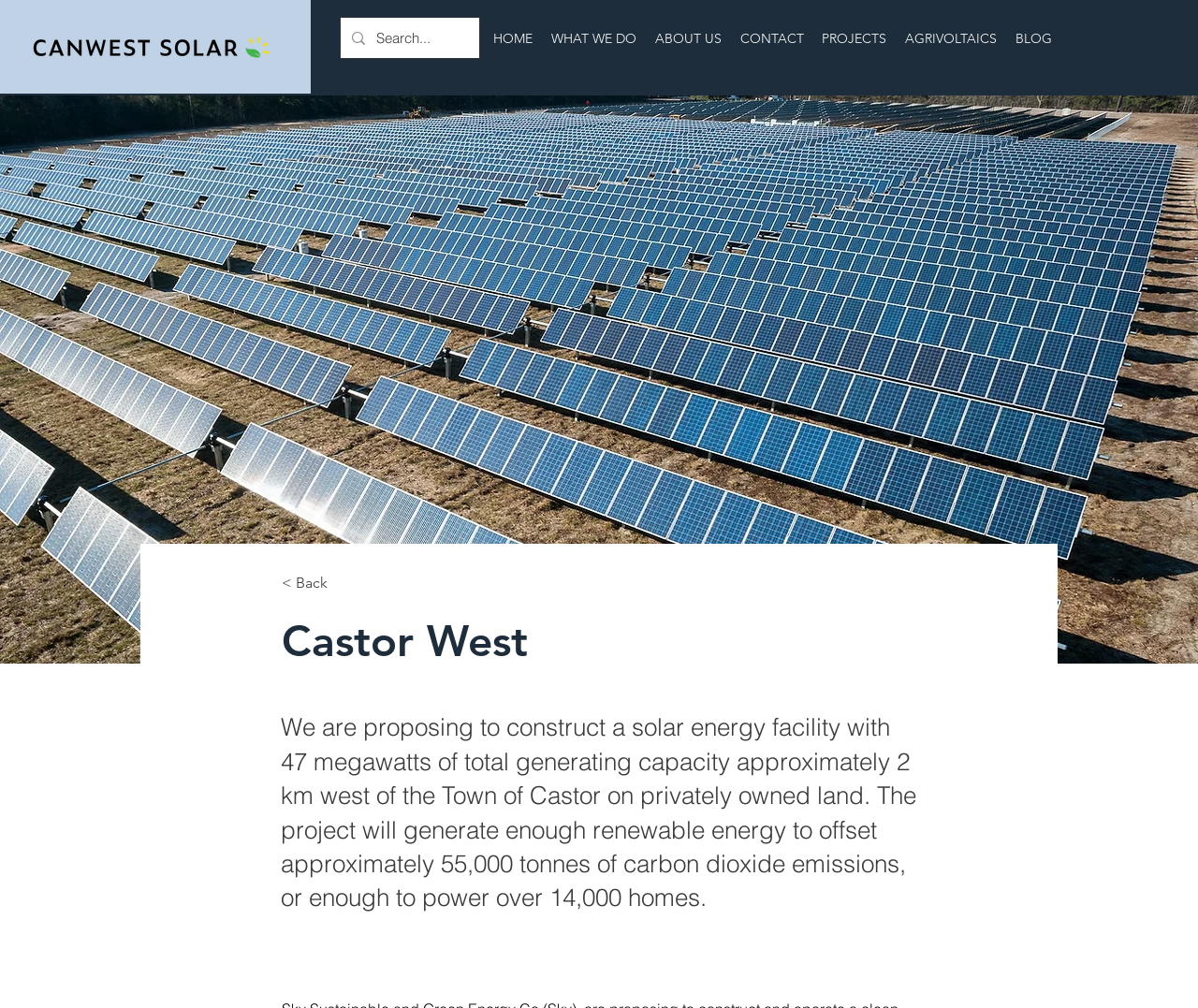Refer to the image and answer the question with as much detail as possible: What is the purpose of the search box?

The search box is located in the top right corner of the webpage and has a placeholder text 'Search...' which suggests that it is used to search the website for specific content.